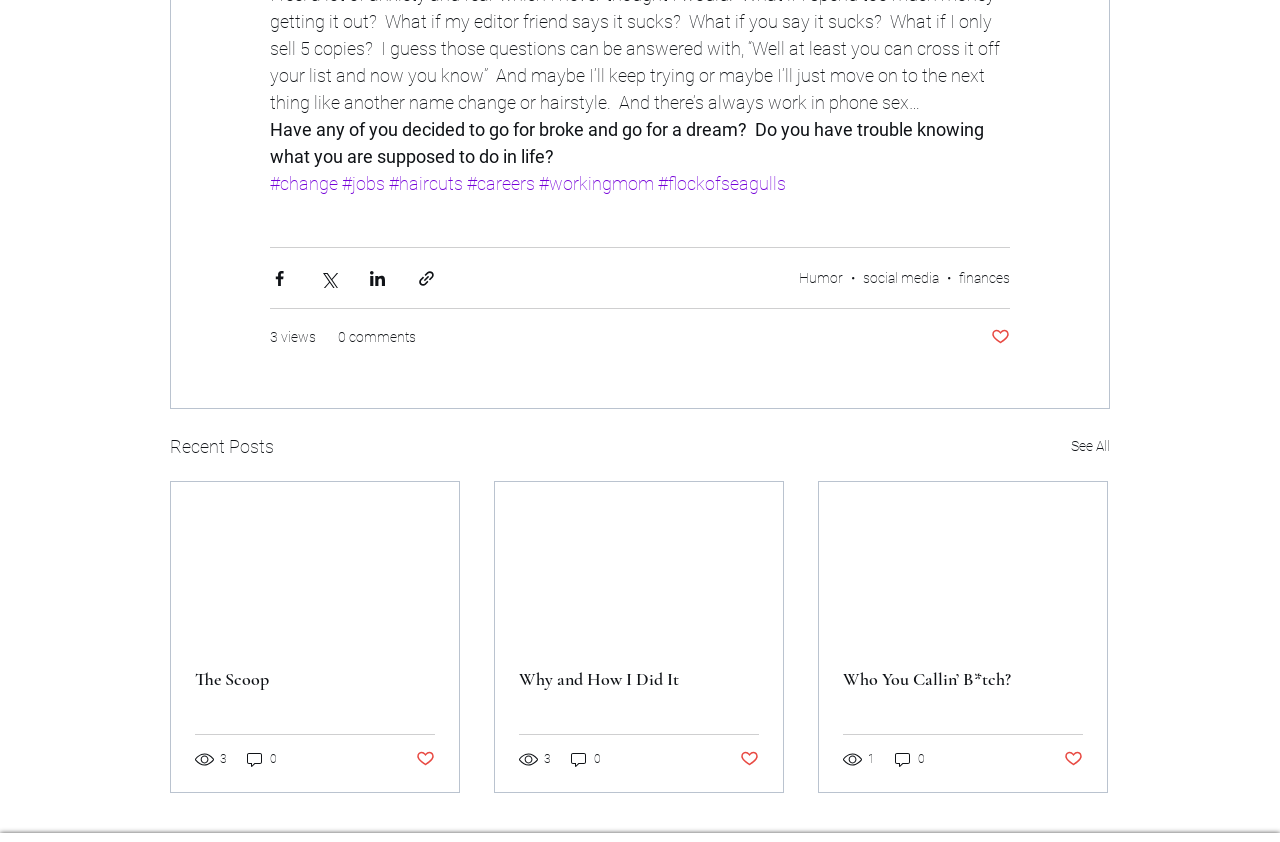Specify the bounding box coordinates of the element's region that should be clicked to achieve the following instruction: "Click on the 'Humor' link". The bounding box coordinates consist of four float numbers between 0 and 1, in the format [left, top, right, bottom].

[0.624, 0.32, 0.659, 0.339]